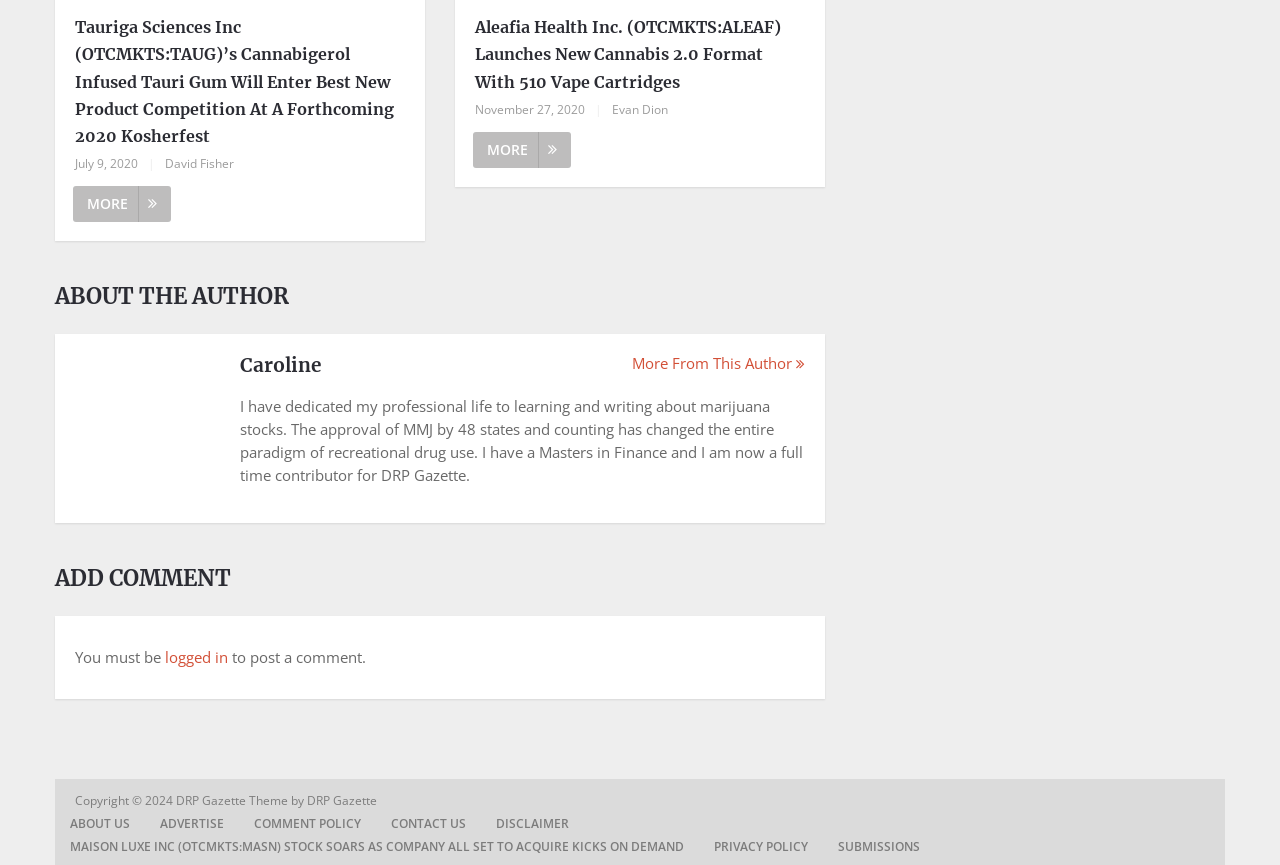Find the bounding box coordinates for the area that should be clicked to accomplish the instruction: "Read more articles by Caroline".

[0.494, 0.408, 0.629, 0.431]